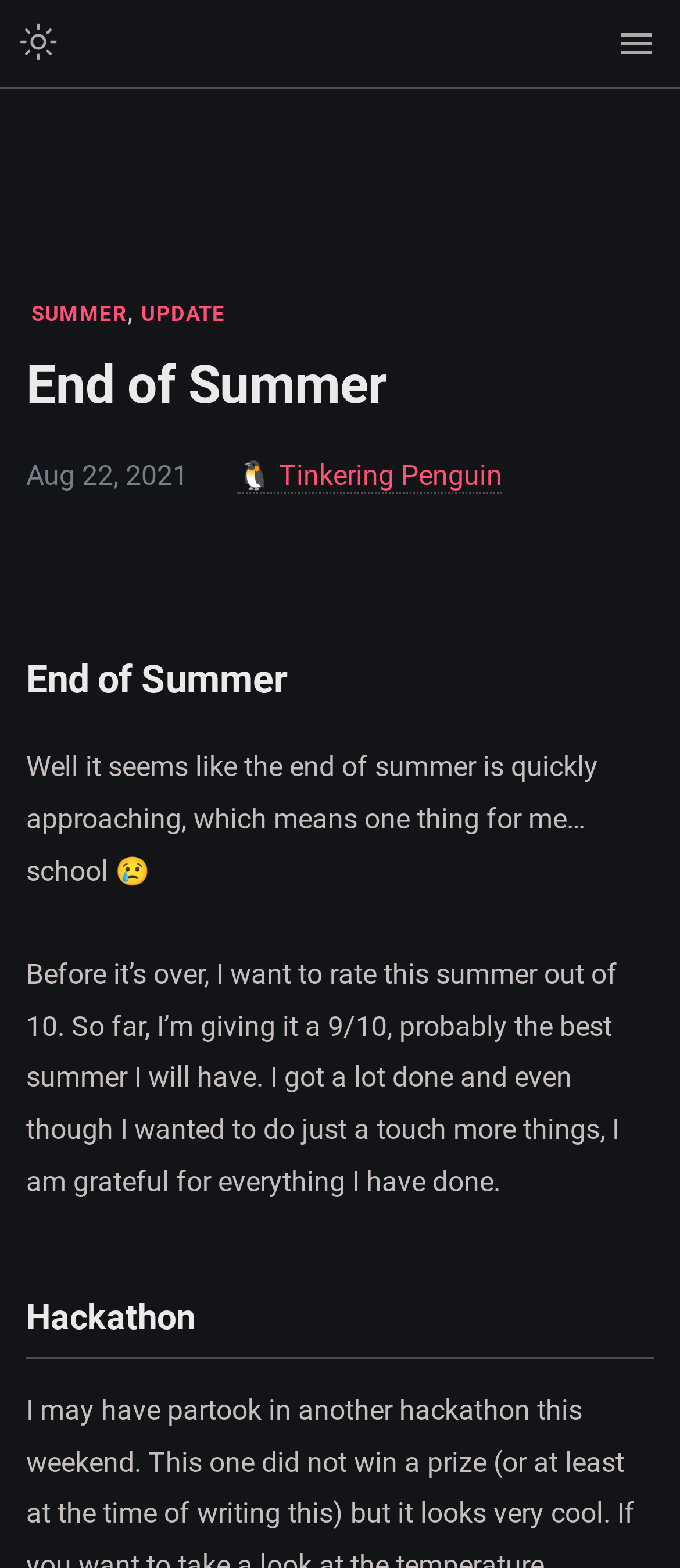Provide a thorough description of this webpage.

The webpage is a personal blog belonging to Andrew, with a prominent image taking up most of the top section, leaving a small space on the left for a "Light toggle" link accompanied by a small icon. 

Above the main content area, there is a header section with a series of links, including "SUMMER", "UPDATE", and "🐧 Tinkering Penguin", separated by commas. The title of the blog post, "End of Summer", is displayed prominently in this section, along with the date "Aug 22, 2021". 

The main content area is divided into sections, each marked by a heading. The first section, "#End of Summer", contains a paragraph of text where Andrew reflects on the approaching end of summer and his feelings about going back to school. 

The second section, "#Hackathon", is currently empty, but it is likely that Andrew will add content related to a hackathon event in the future. 

Throughout the webpage, the text is arranged in a clear and readable manner, with ample whitespace separating the different sections and elements.